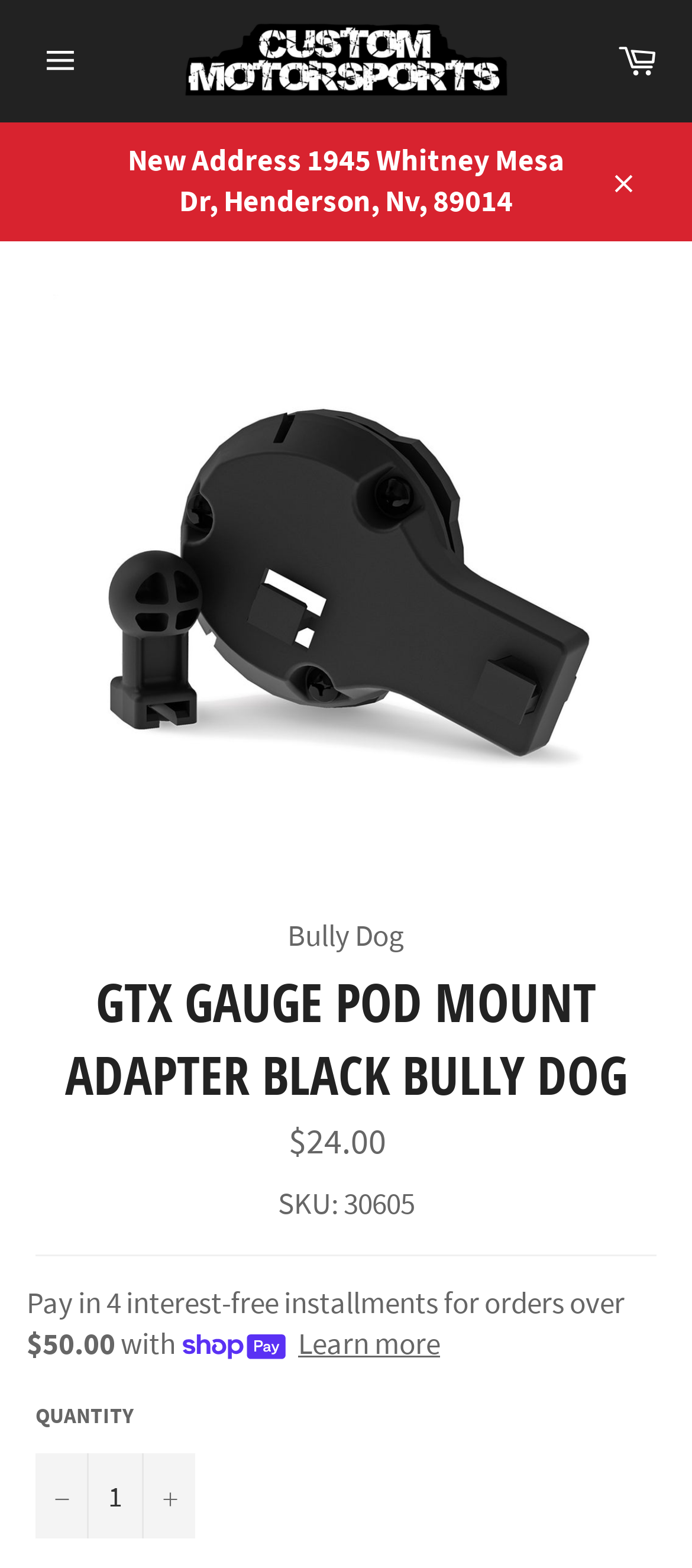Can you give a detailed response to the following question using the information from the image? What is the quantity of the product by default?

I determined the default quantity of the product by looking at the textbox element with the text '1'. This suggests that the default quantity of the product is 1.